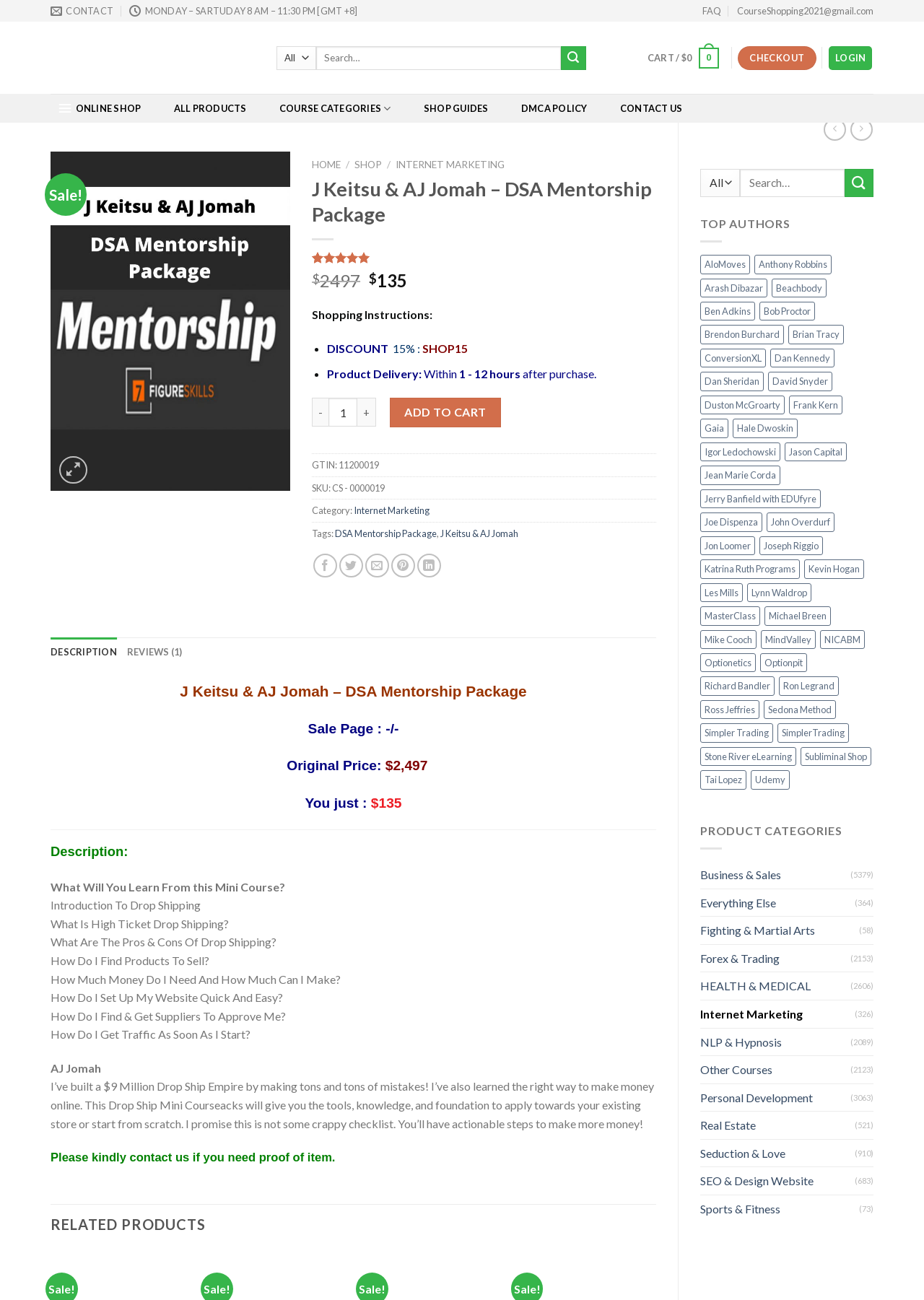How many products does Stone River eLearning have?
Examine the webpage screenshot and provide an in-depth answer to the question.

I found the number of products by looking at the 'TOP AUTHORS' section, where it lists the authors and their corresponding number of products, and Stone River eLearning has 93 products.